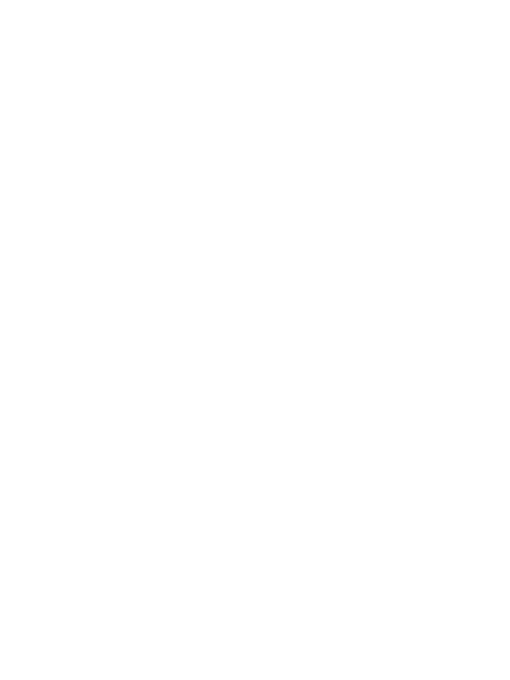Give a concise answer using only one word or phrase for this question:
What is the cooling type of the transformer?

ONAN